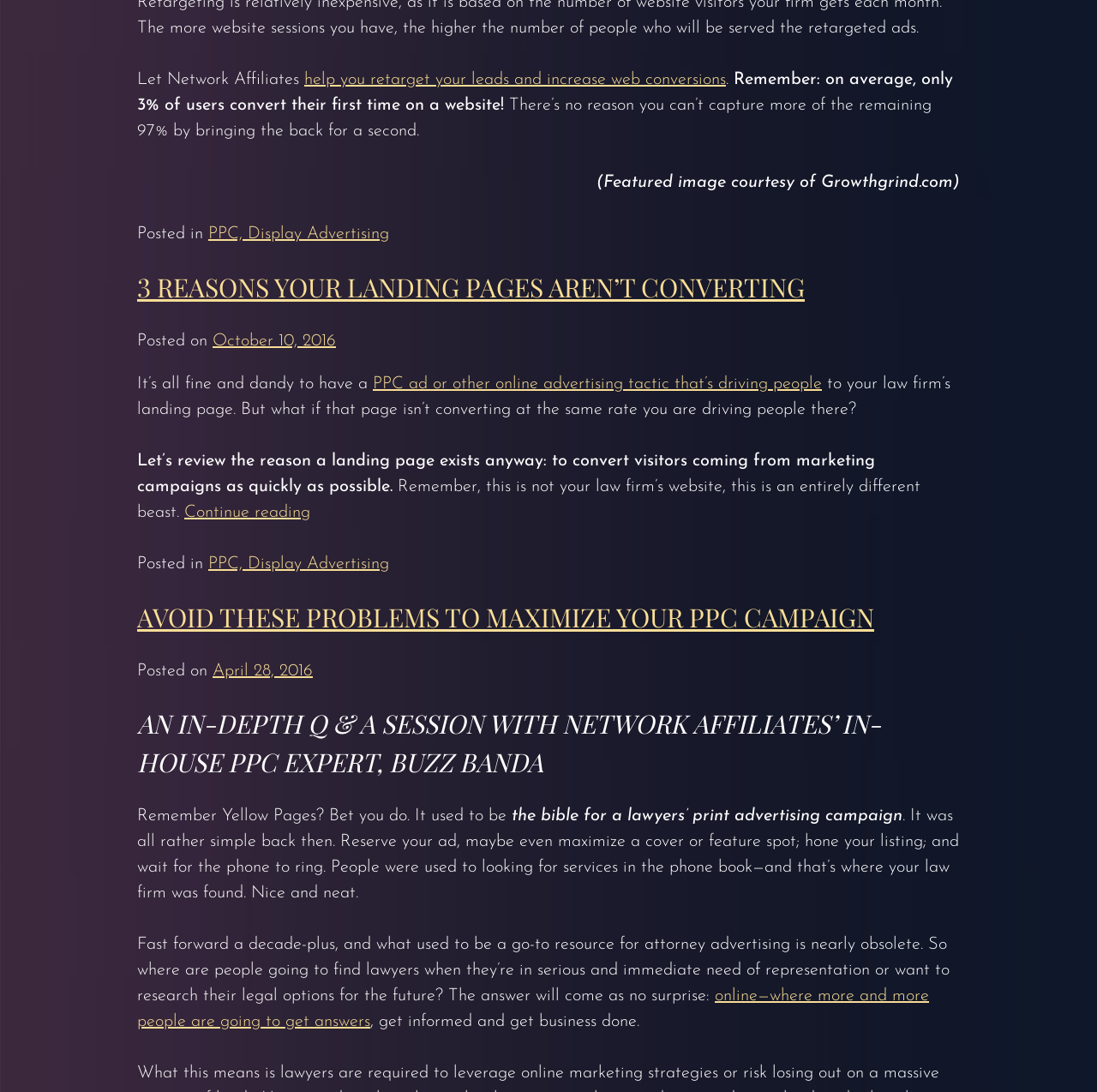Identify the bounding box coordinates of the clickable region to carry out the given instruction: "Read the 'Cheap Gremio Jerseys' article".

None